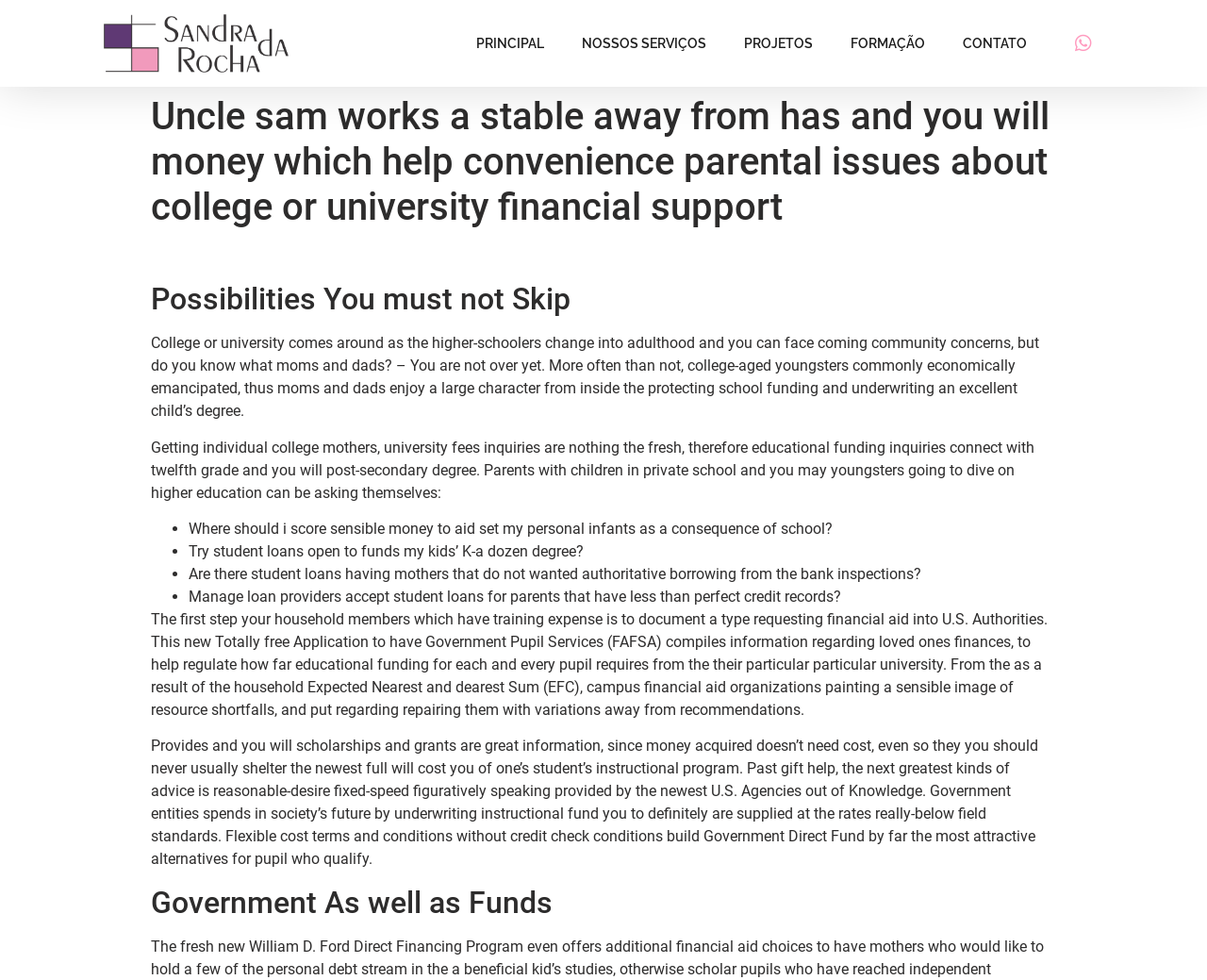Utilize the details in the image to thoroughly answer the following question: What type of loans are provided by the U.S. Department of Education?

I found the answer by reading the static text element that explains the types of loans provided by the U.S. Department of Education, which are fixed-rate loans with flexible repayment terms and no credit check conditions.